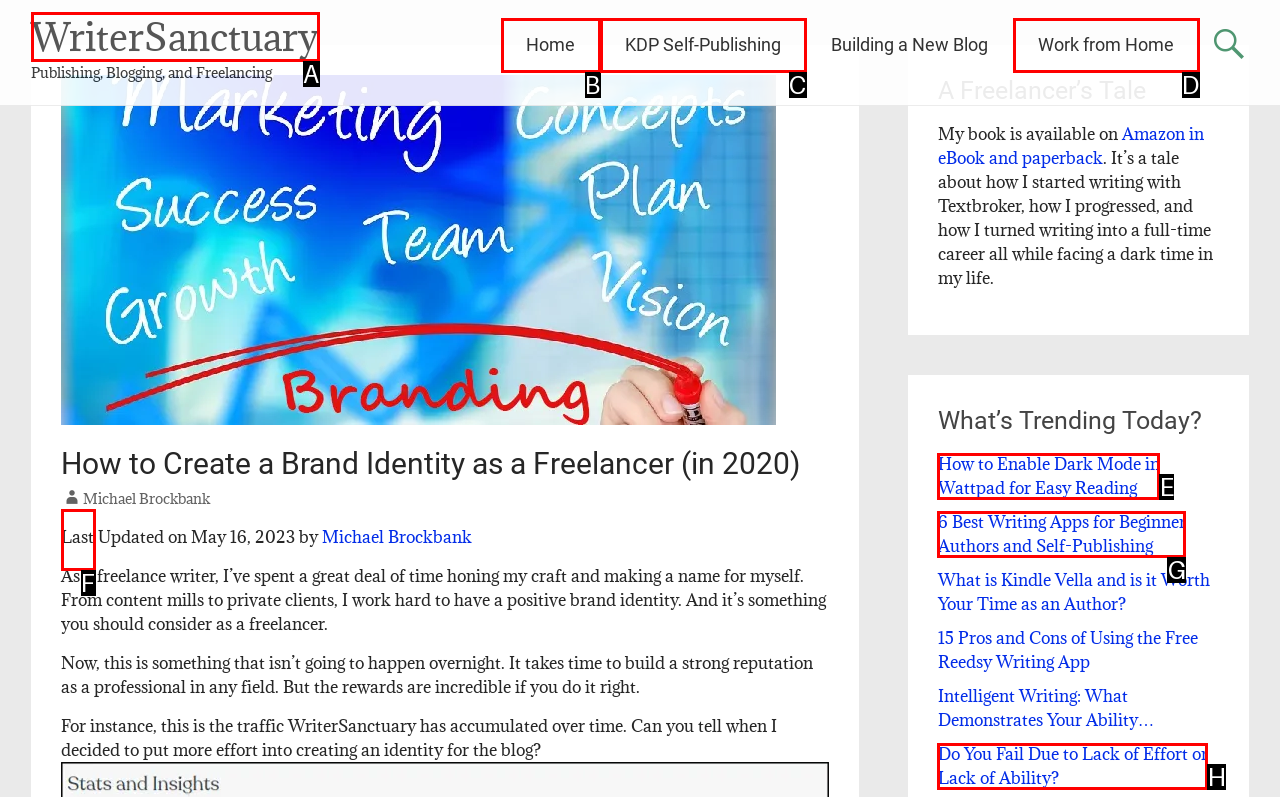From the options presented, which lettered element matches this description: Work from Home
Reply solely with the letter of the matching option.

D